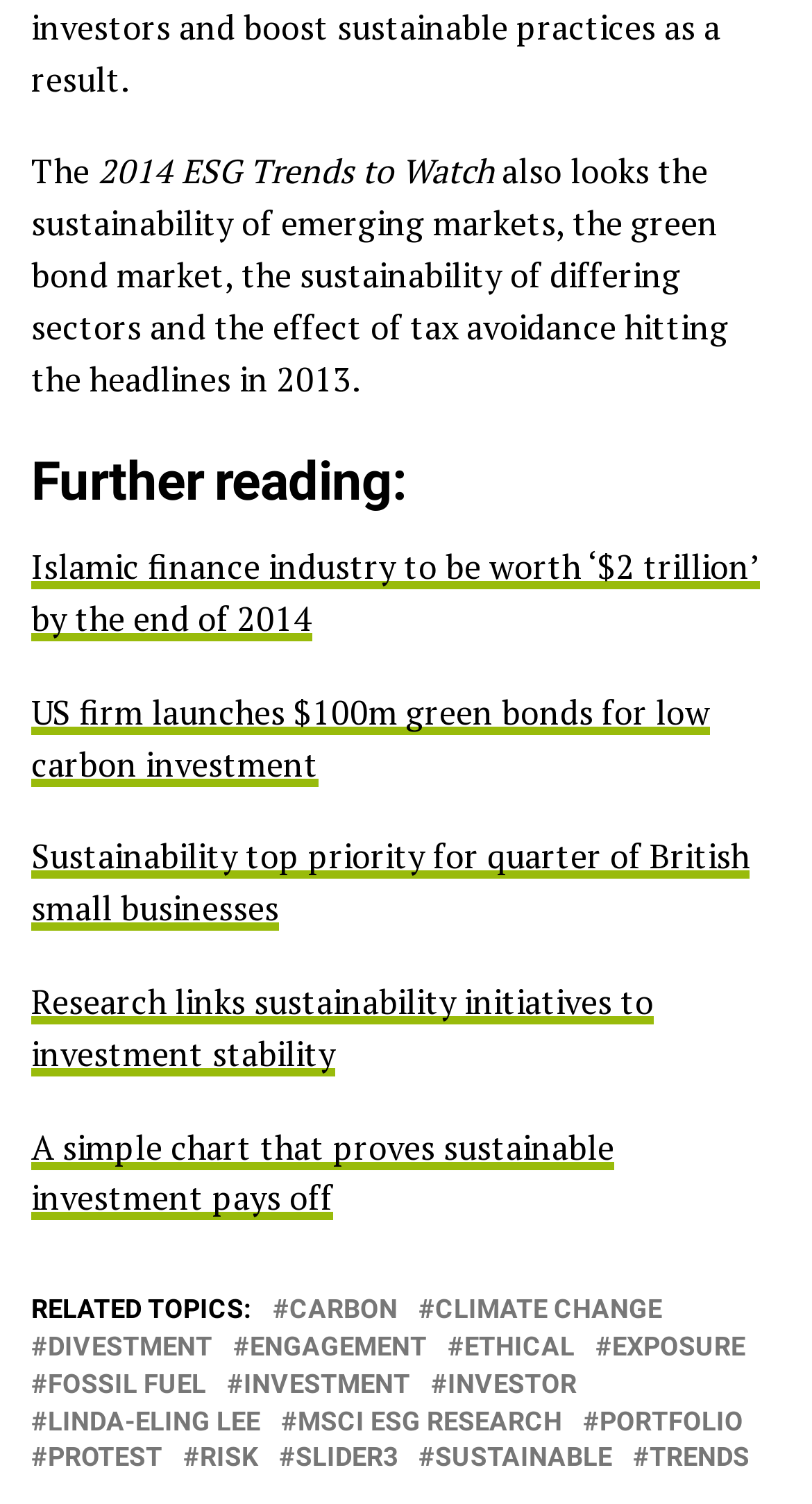Use a single word or phrase to answer the following:
What is the year mentioned in the title?

2014